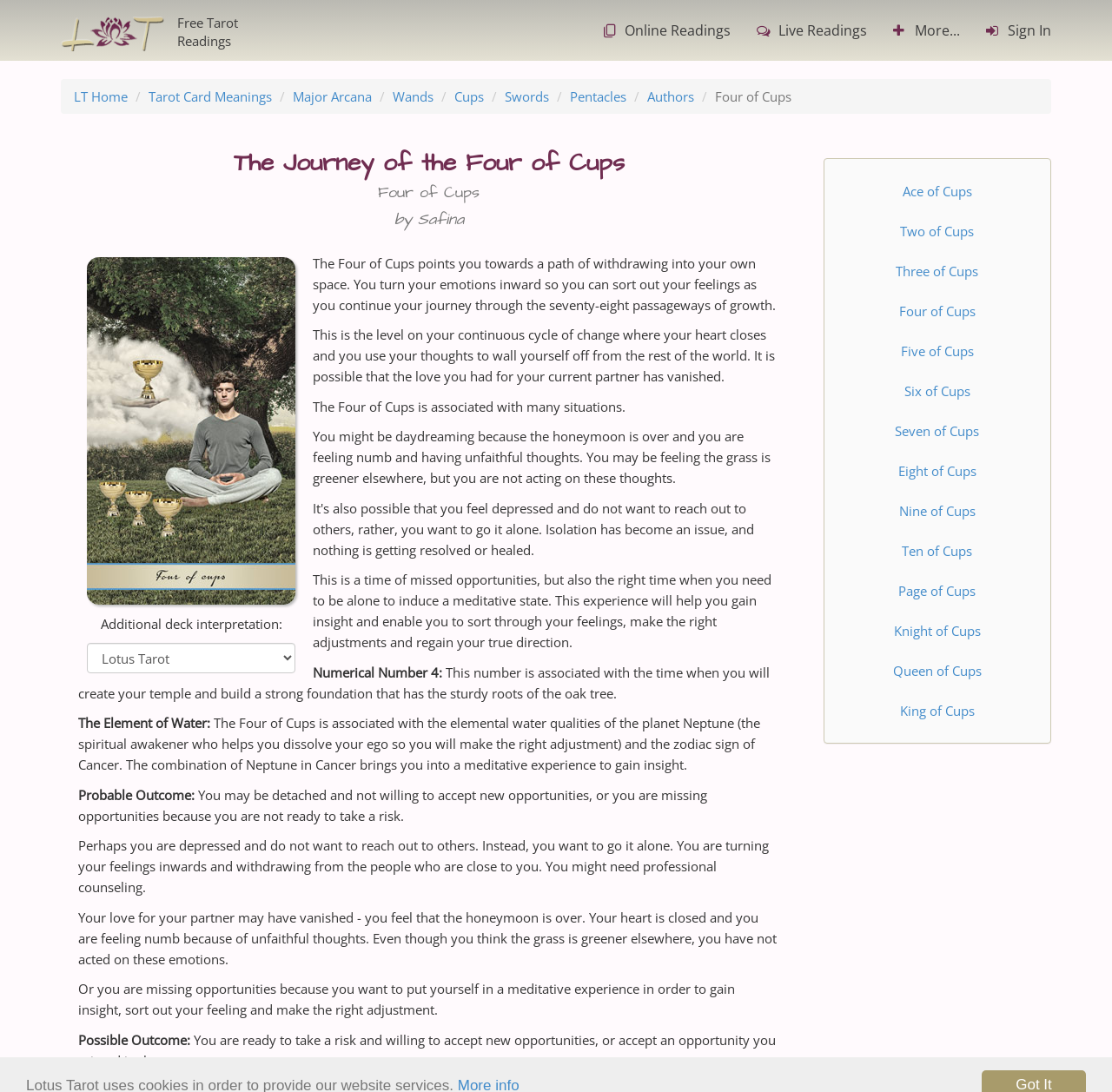Please identify the webpage's heading and generate its text content.

The Journey of the Four of Cups
Four of Cups
by Safina